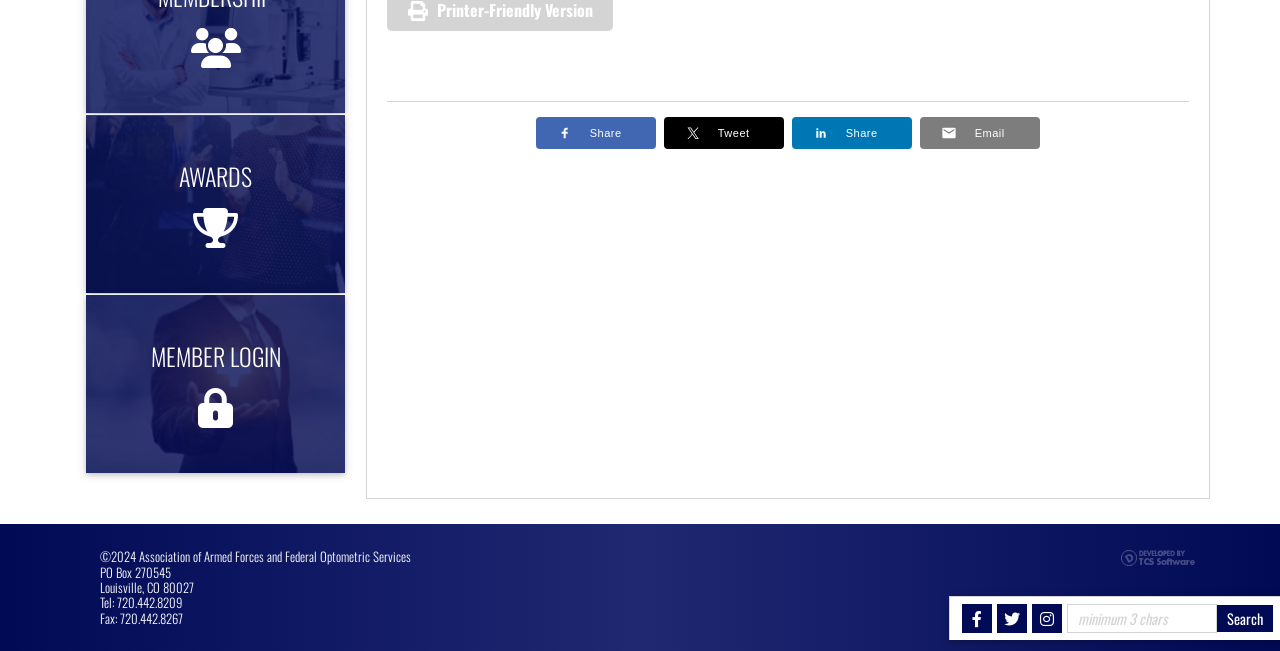Identify the bounding box of the HTML element described here: "more information". Provide the coordinates as four float numbers between 0 and 1: [left, top, right, bottom].

[0.083, 0.369, 0.254, 0.42]